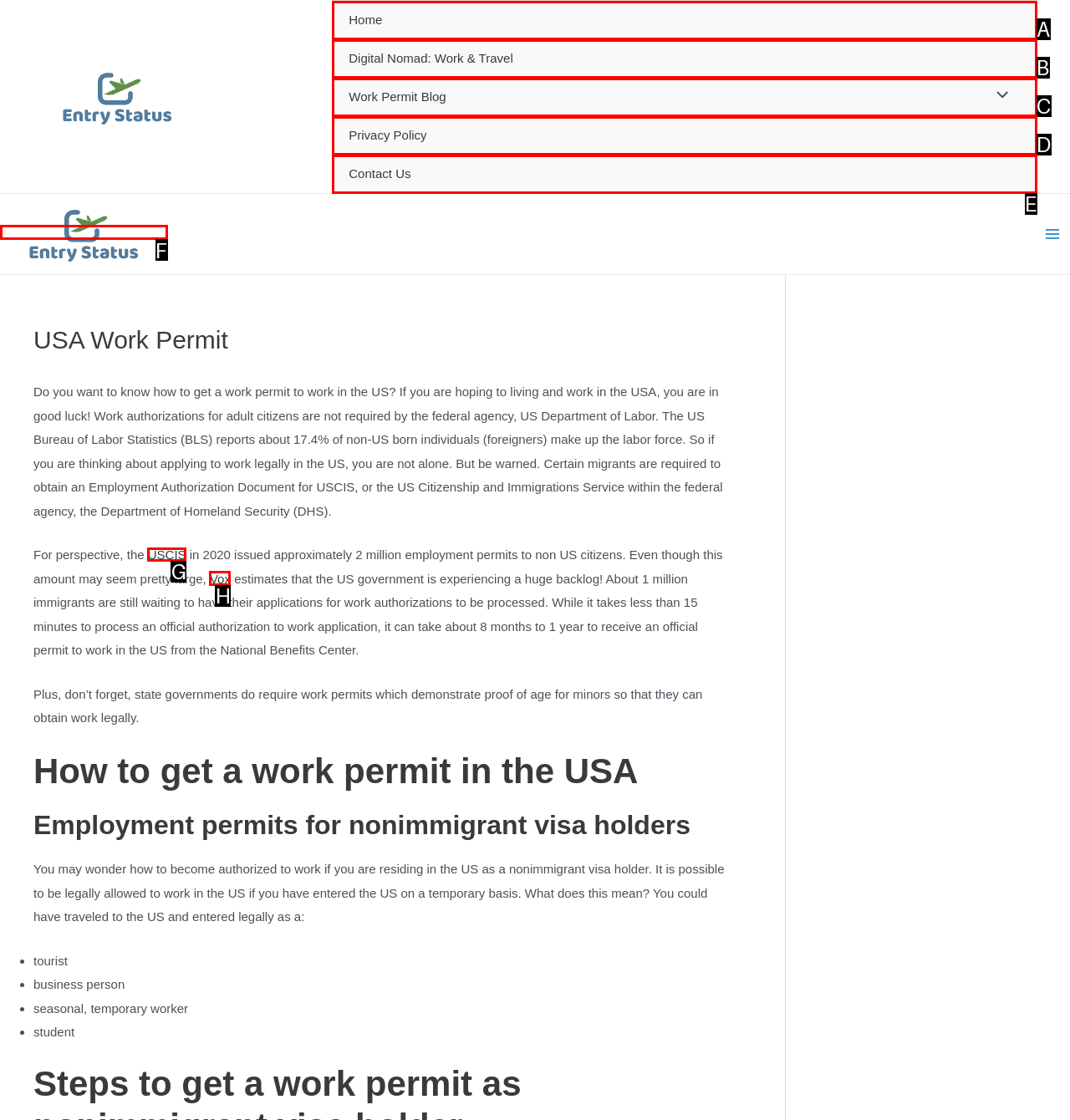Determine the letter of the UI element that will complete the task: Click the 'USCIS' link
Reply with the corresponding letter.

G